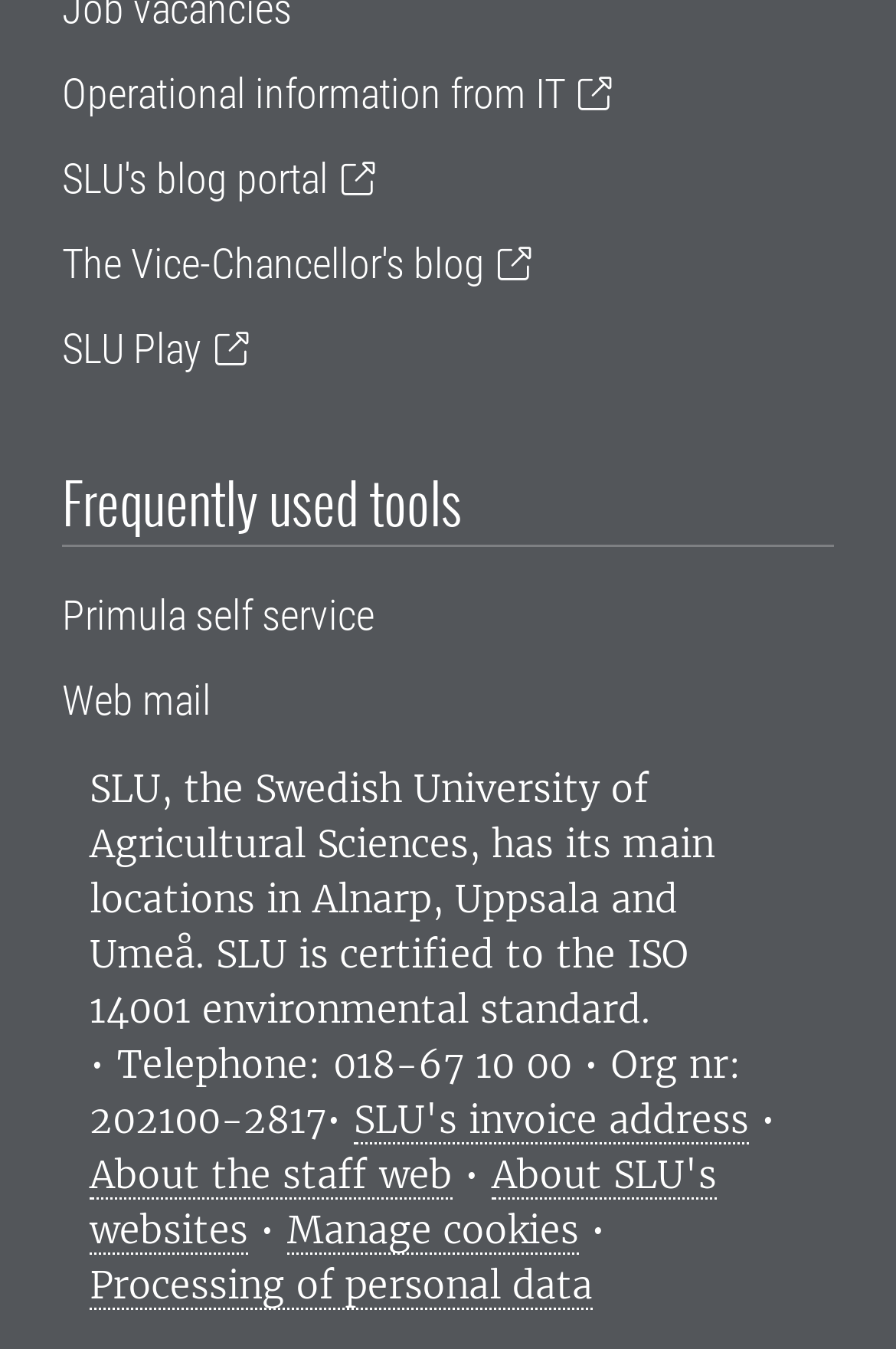Bounding box coordinates are given in the format (top-left x, top-left y, bottom-right x, bottom-right y). All values should be floating point numbers between 0 and 1. Provide the bounding box coordinate for the UI element described as: Manage cookies

[0.321, 0.895, 0.646, 0.931]